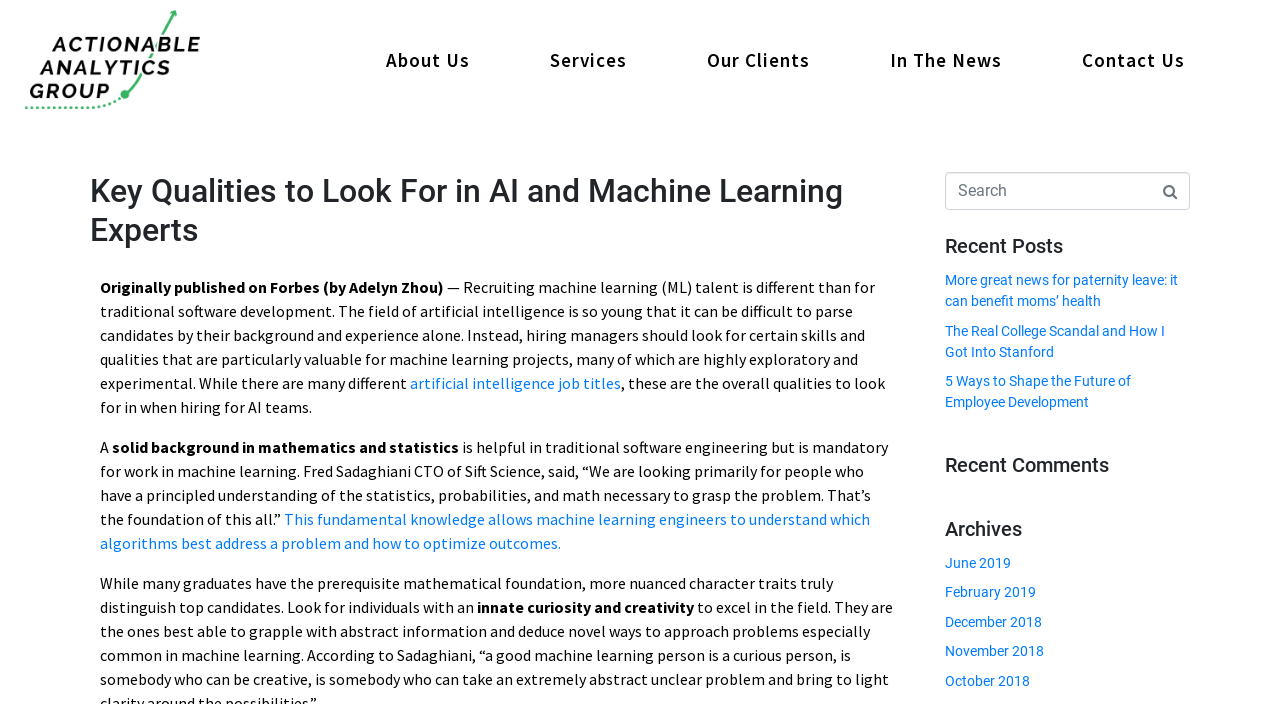What is the name of the company?
Your answer should be a single word or phrase derived from the screenshot.

Actionable Analytics Group